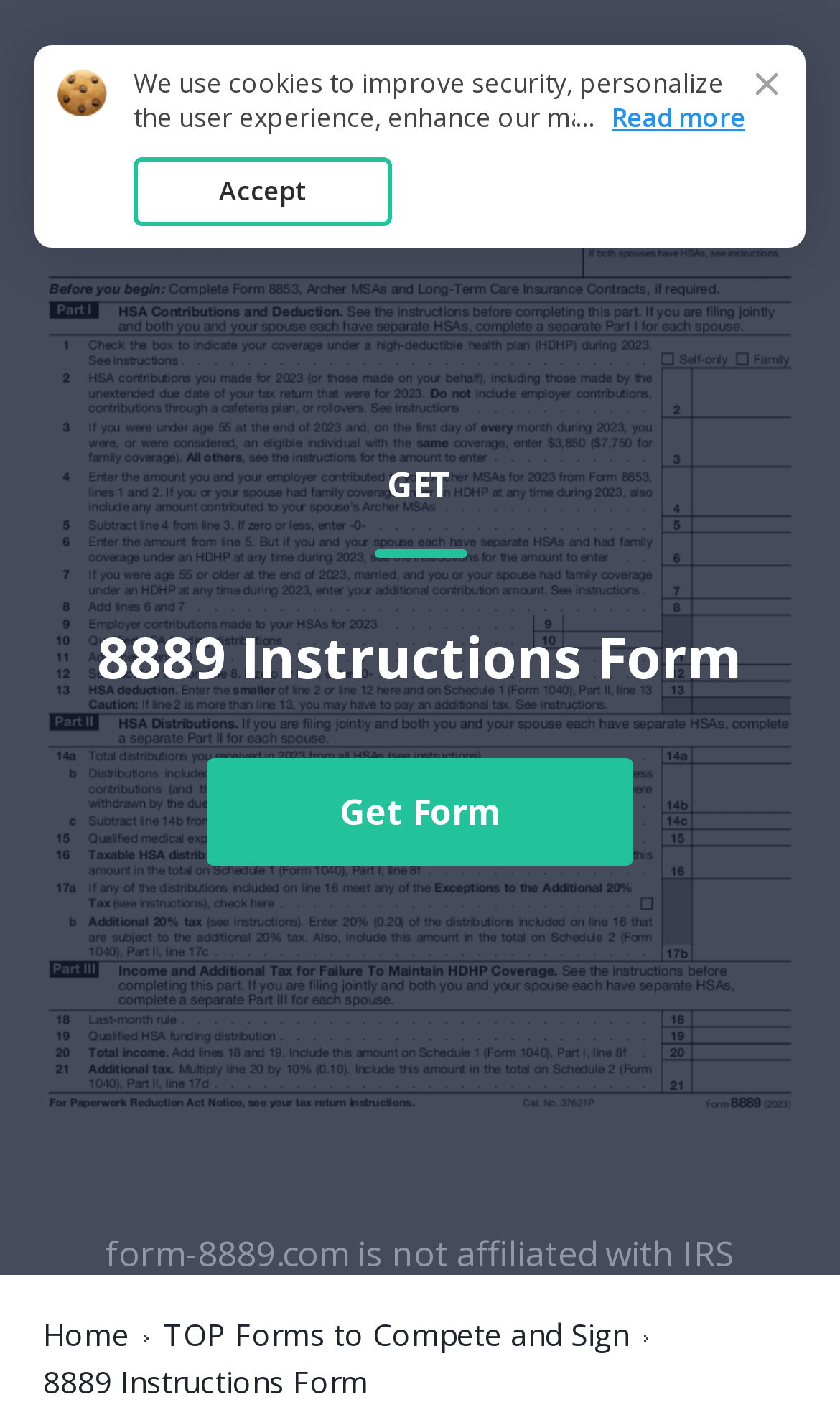Determine the bounding box for the described UI element: "Home".

[0.051, 0.925, 0.154, 0.949]